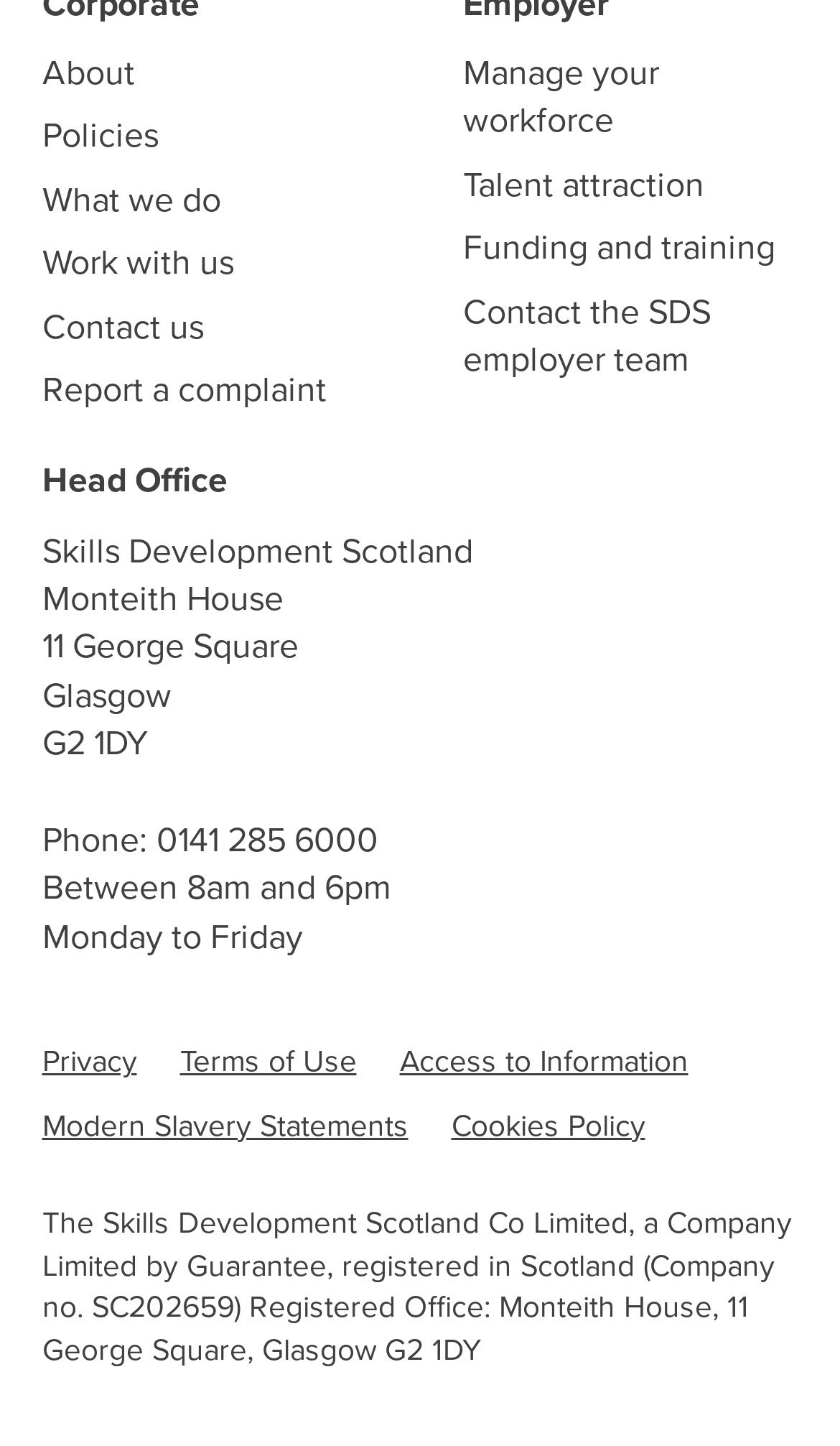Determine the bounding box coordinates for the element that should be clicked to follow this instruction: "Click on About". The coordinates should be given as four float numbers between 0 and 1, in the format [left, top, right, bottom].

[0.05, 0.034, 0.449, 0.068]